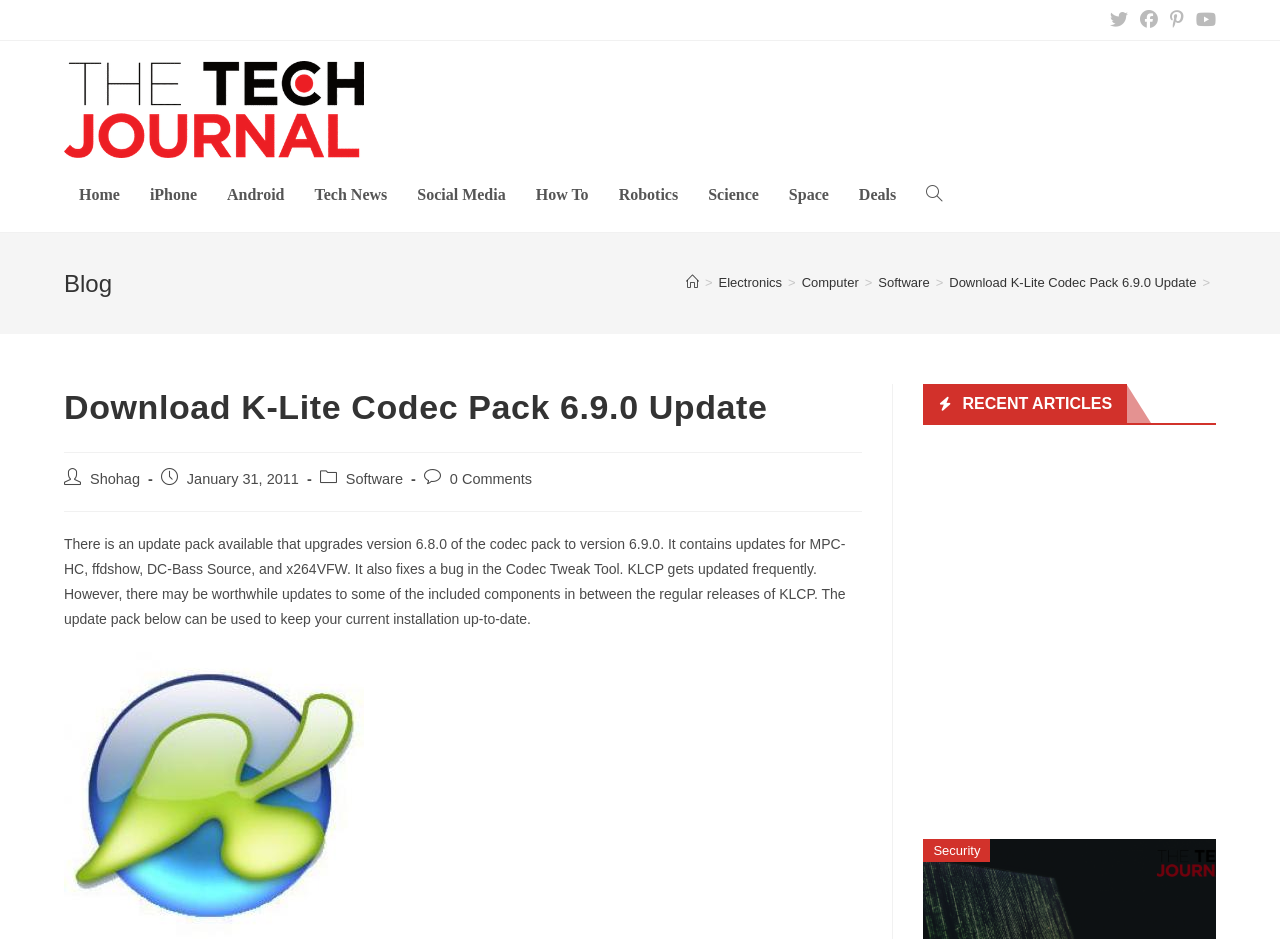Identify the bounding box coordinates of the element to click to follow this instruction: 'Read the article about Download K-Lite Codec Pack 6.9.0 Update'. Ensure the coordinates are four float values between 0 and 1, provided as [left, top, right, bottom].

[0.05, 0.409, 0.674, 0.482]